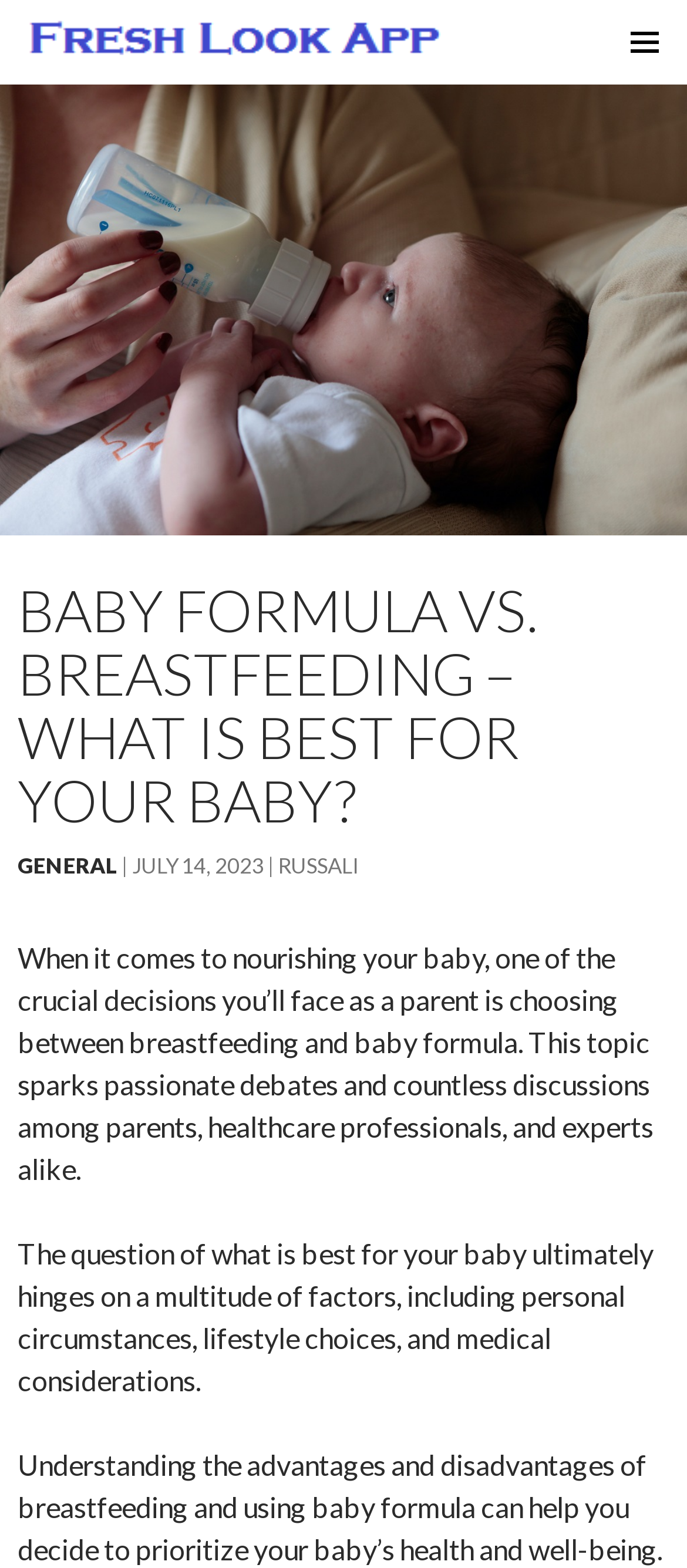Determine the bounding box coordinates in the format (top-left x, top-left y, bottom-right x, bottom-right y). Ensure all values are floating point numbers between 0 and 1. Identify the bounding box of the UI element described by: title="Huntsman Mental Health Institute"

None